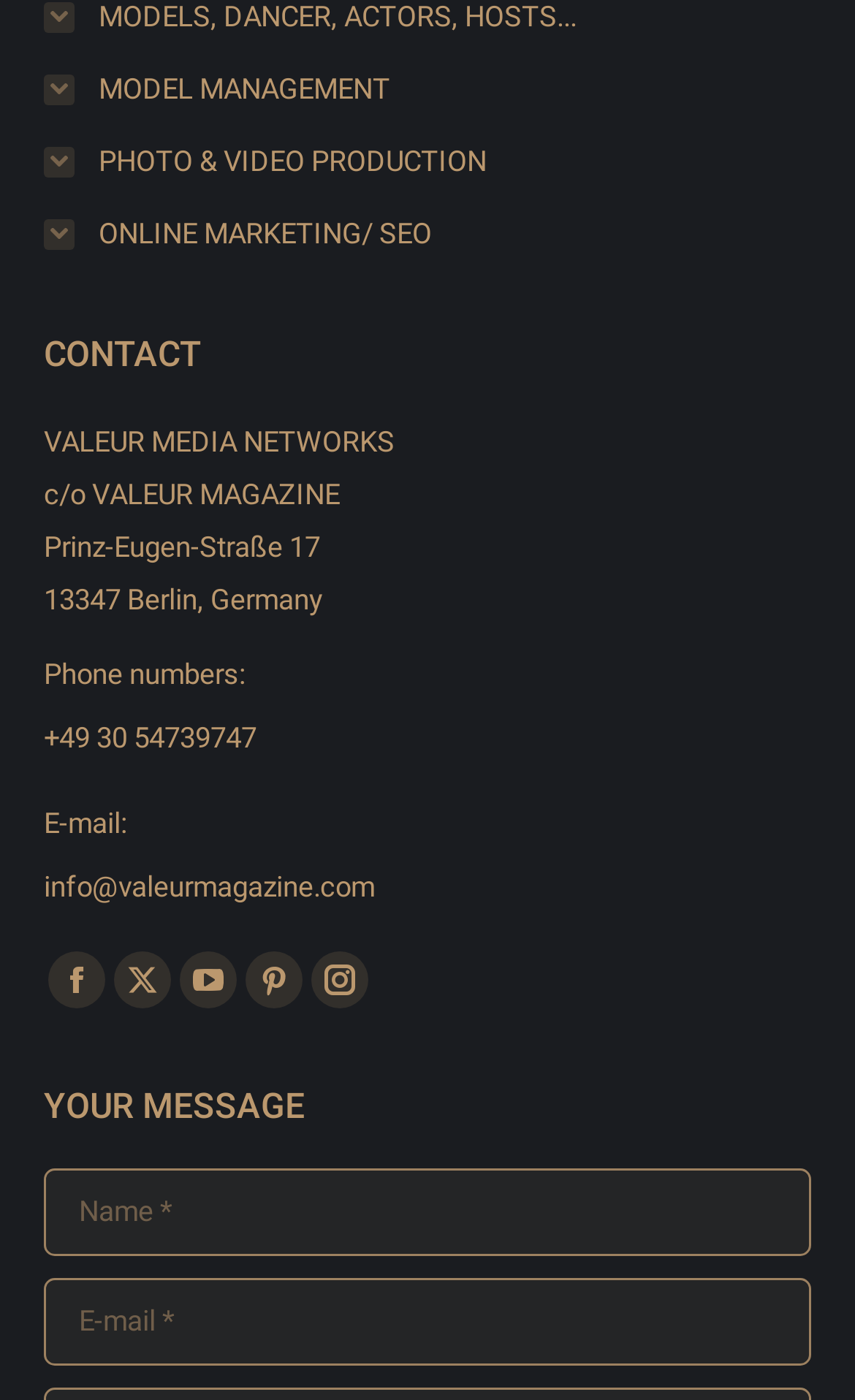Pinpoint the bounding box coordinates of the element to be clicked to execute the instruction: "Click MODEL MANAGEMENT".

[0.051, 0.045, 0.456, 0.083]